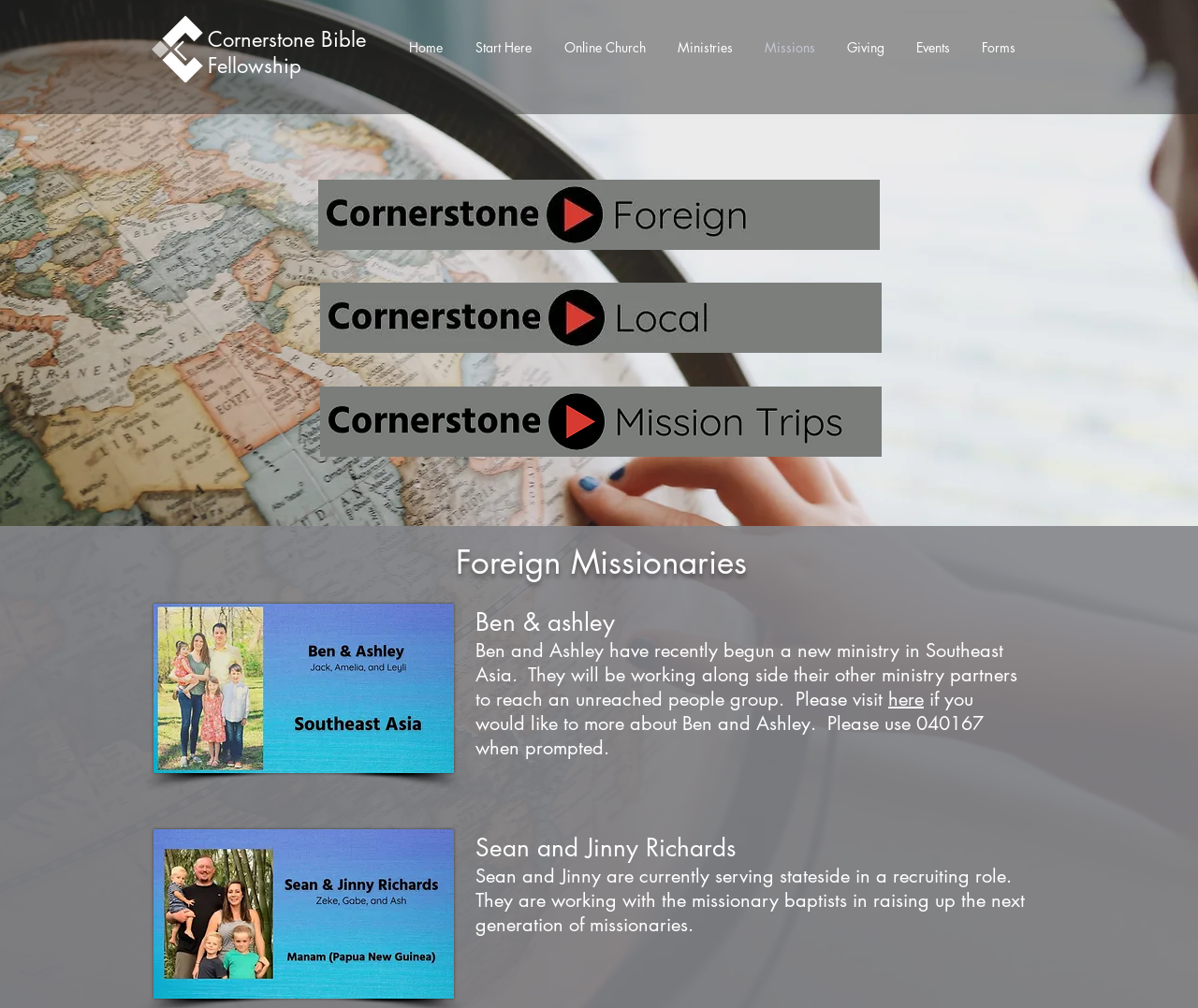Please determine the bounding box coordinates of the section I need to click to accomplish this instruction: "View the 'Foreign Missionaries' section".

[0.27, 0.533, 0.734, 0.579]